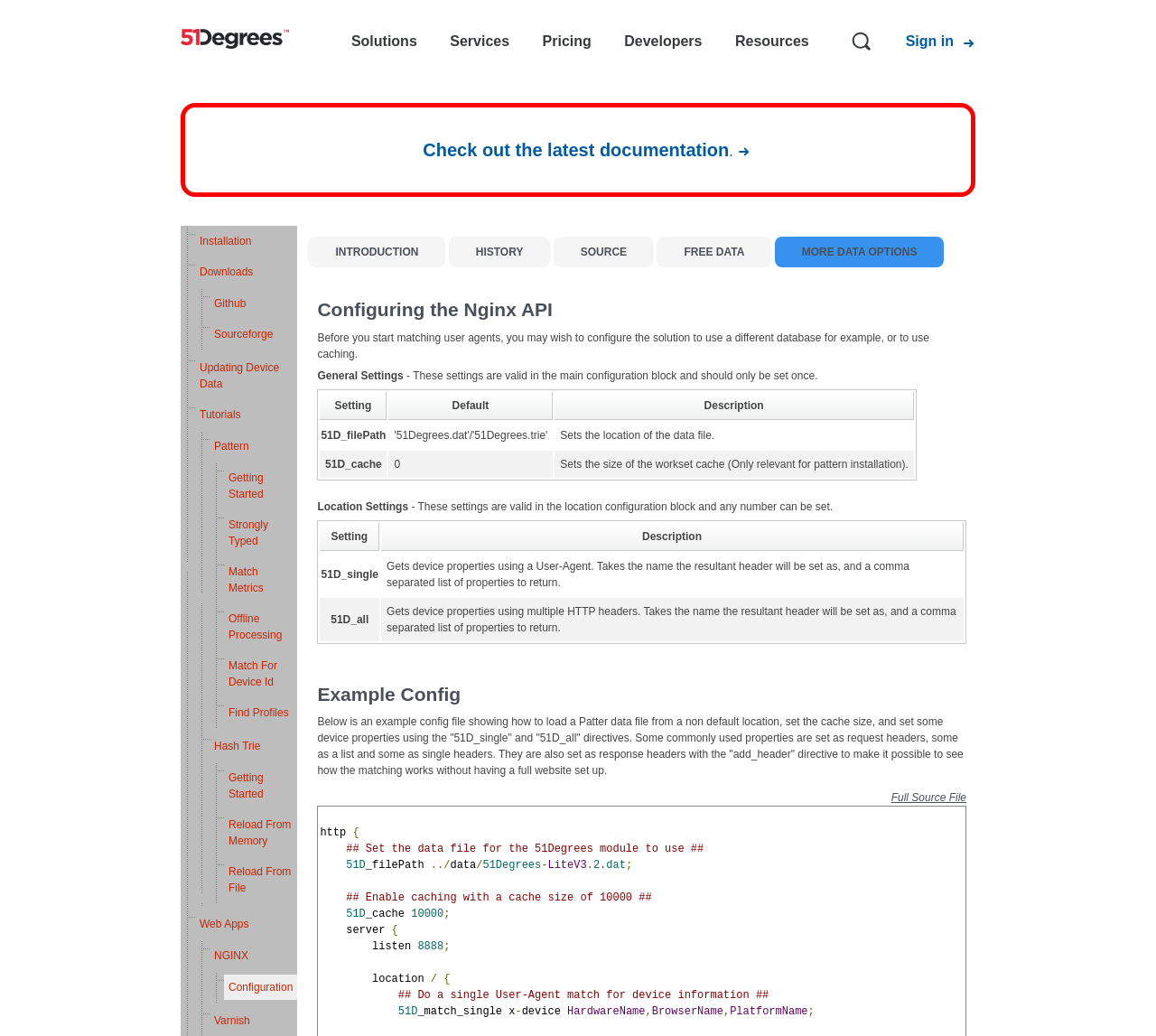Determine the bounding box coordinates of the UI element that matches the following description: "Find Profiles". The coordinates should be four float numbers between 0 and 1 in the format [left, top, right, bottom].

[0.194, 0.676, 0.257, 0.7]